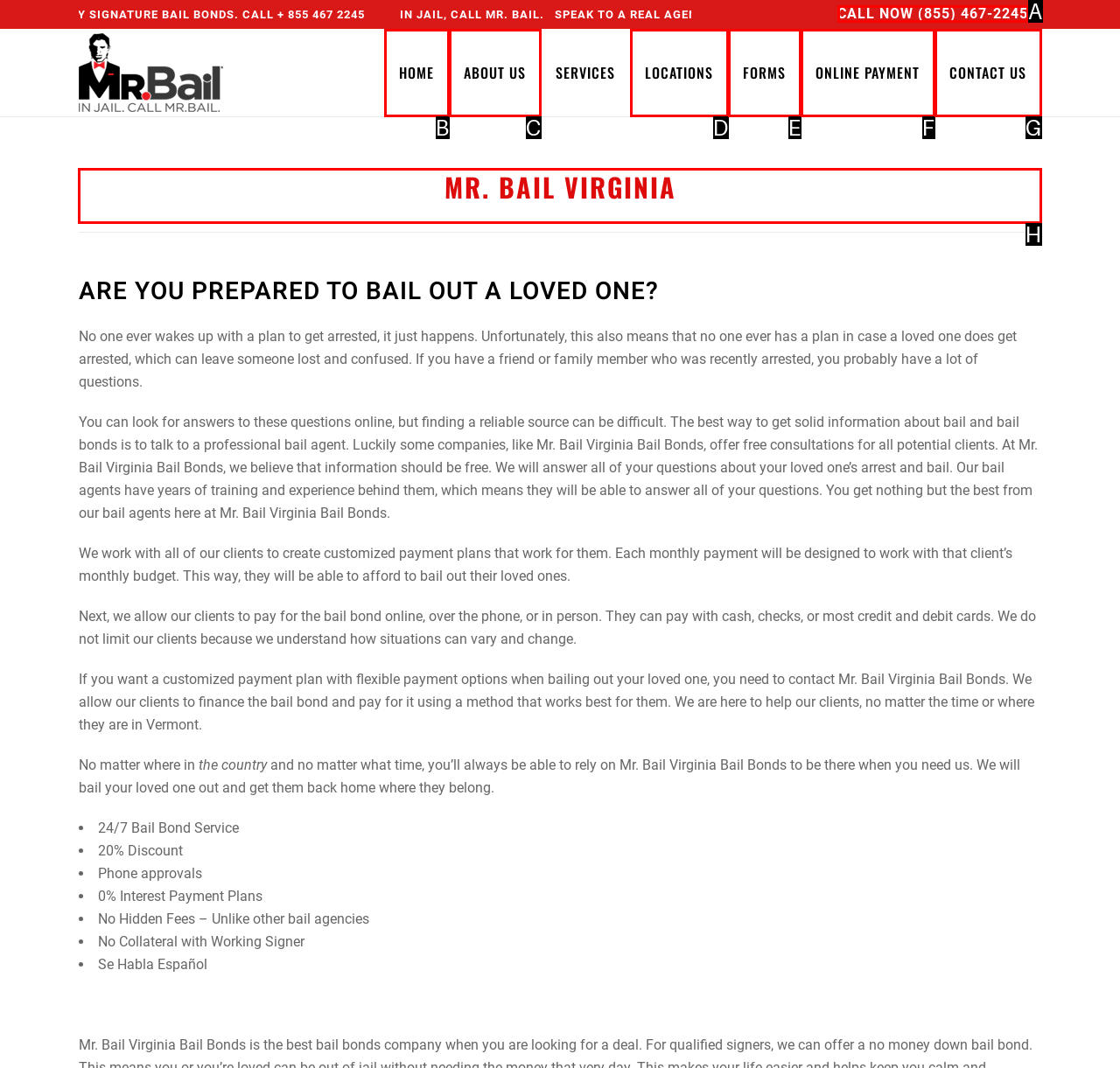Identify the correct lettered option to click in order to perform this task: Learn more about Mr. Bail Virginia. Respond with the letter.

H